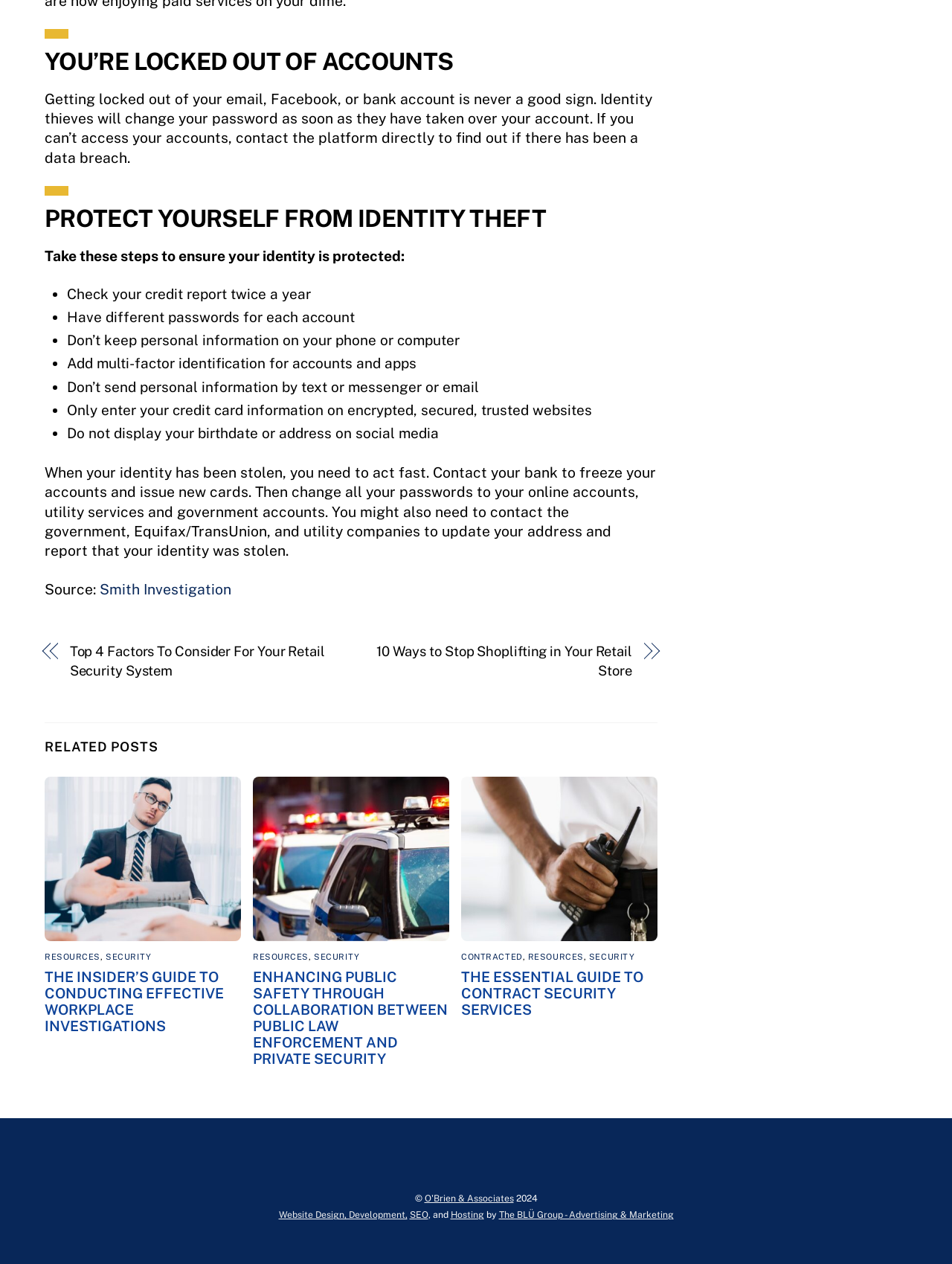Respond to the following query with just one word or a short phrase: 
How many related posts are there on the webpage?

3